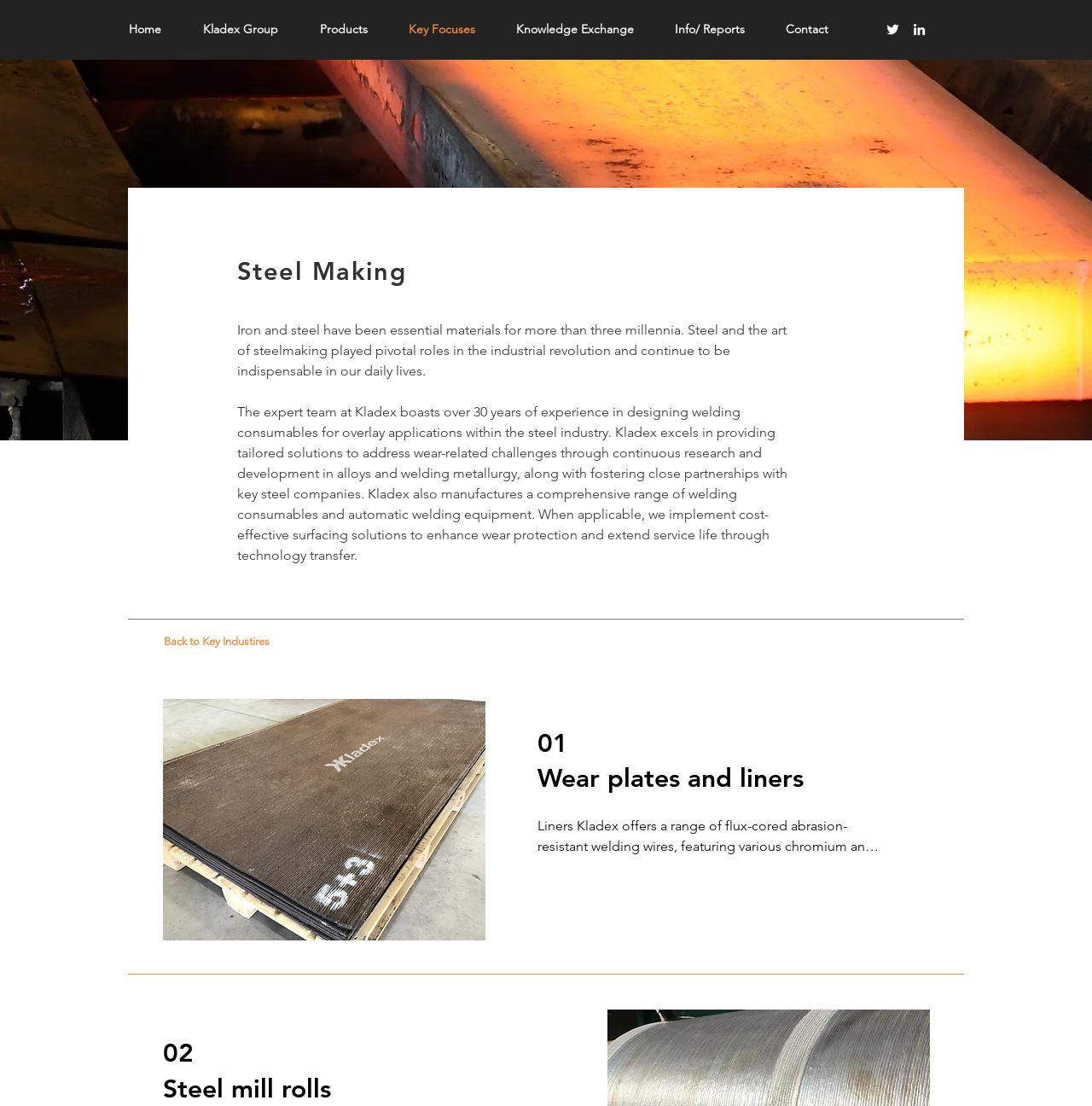Identify the bounding box coordinates of the area that should be clicked in order to complete the given instruction: "Click on Home". The bounding box coordinates should be four float numbers between 0 and 1, i.e., [left, top, right, bottom].

[0.106, 0.015, 0.174, 0.039]